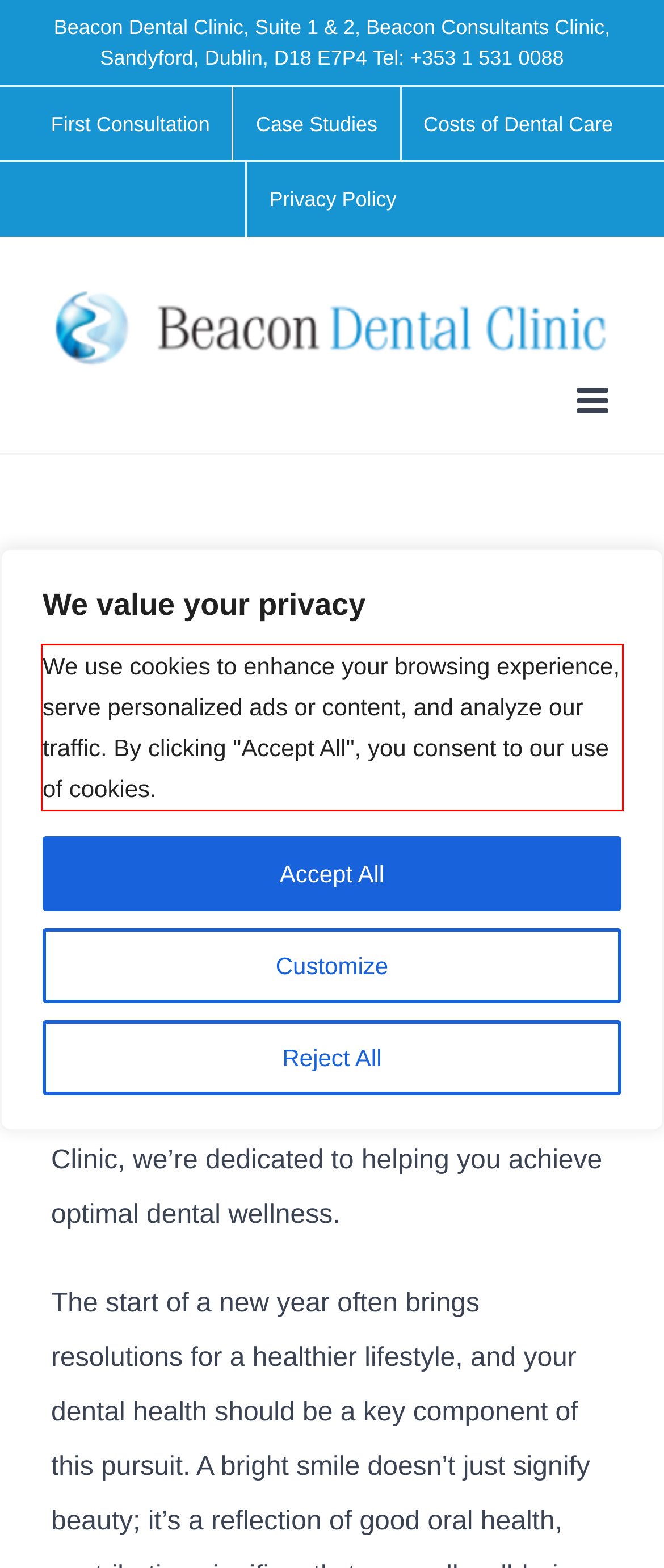Examine the webpage screenshot and use OCR to obtain the text inside the red bounding box.

We use cookies to enhance your browsing experience, serve personalized ads or content, and analyze our traffic. By clicking "Accept All", you consent to our use of cookies.